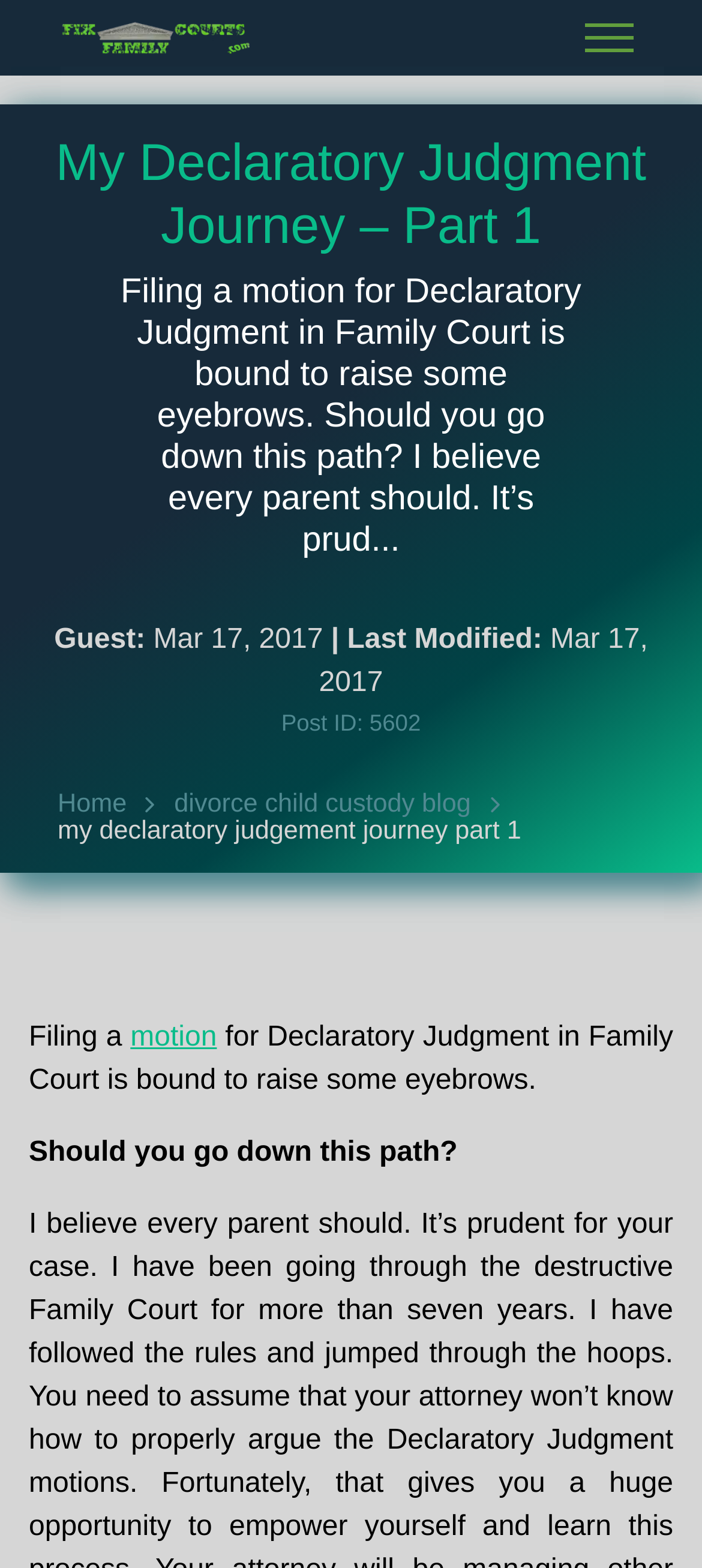What is the current page in the breadcrumb navigation?
Using the image as a reference, give an elaborate response to the question.

The breadcrumb navigation is located below the title of the post, and the current page is 'my declaratory judgement journey part 1', which is the last item in the breadcrumb navigation.